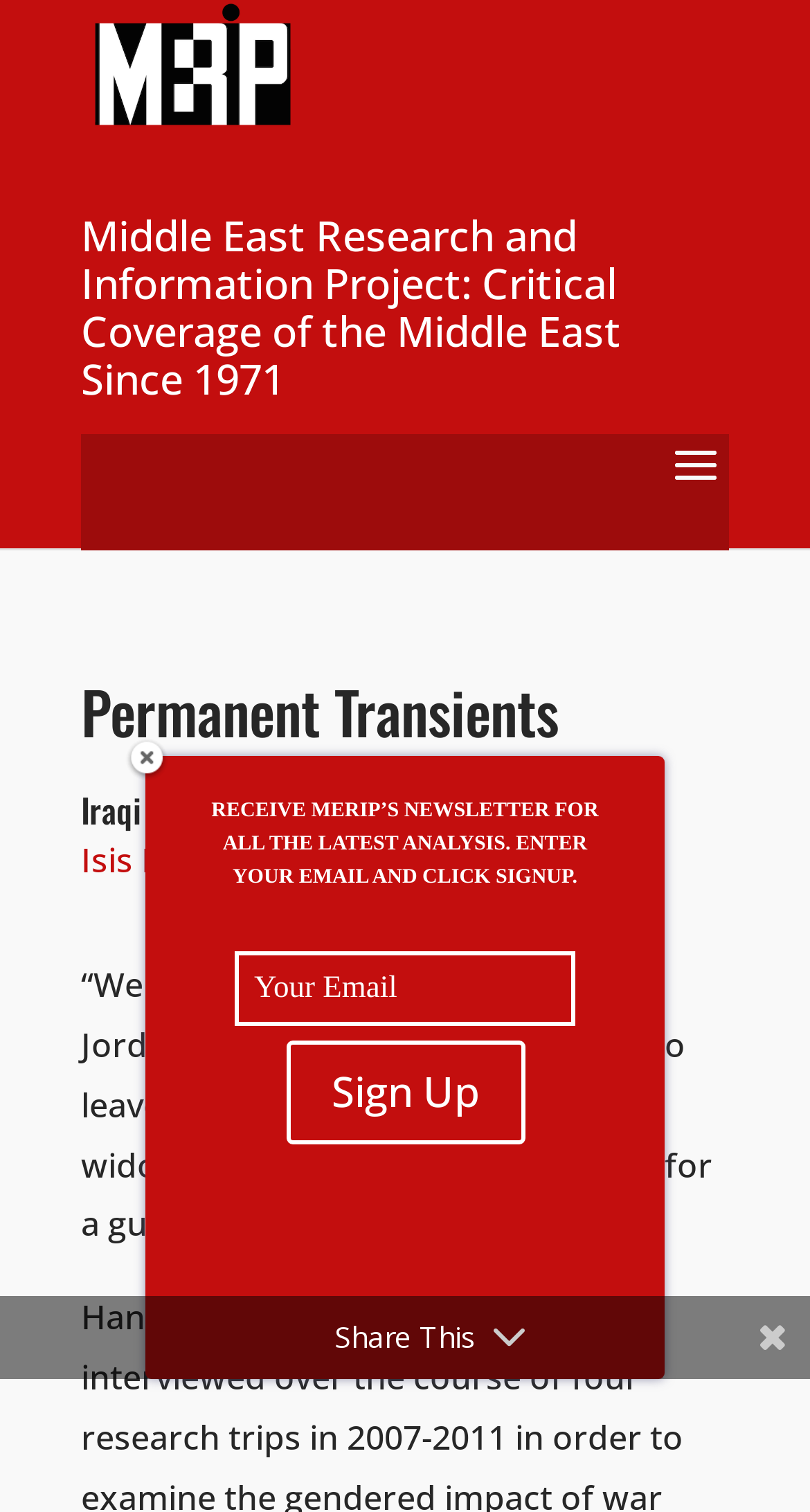What is the topic of the article?
Based on the image, answer the question with a single word or brief phrase.

Iraqi Women Refugees in Jordan